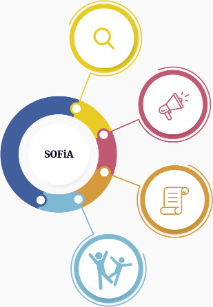What is the shape of the diagram's layout?
From the image, respond using a single word or phrase.

Circular